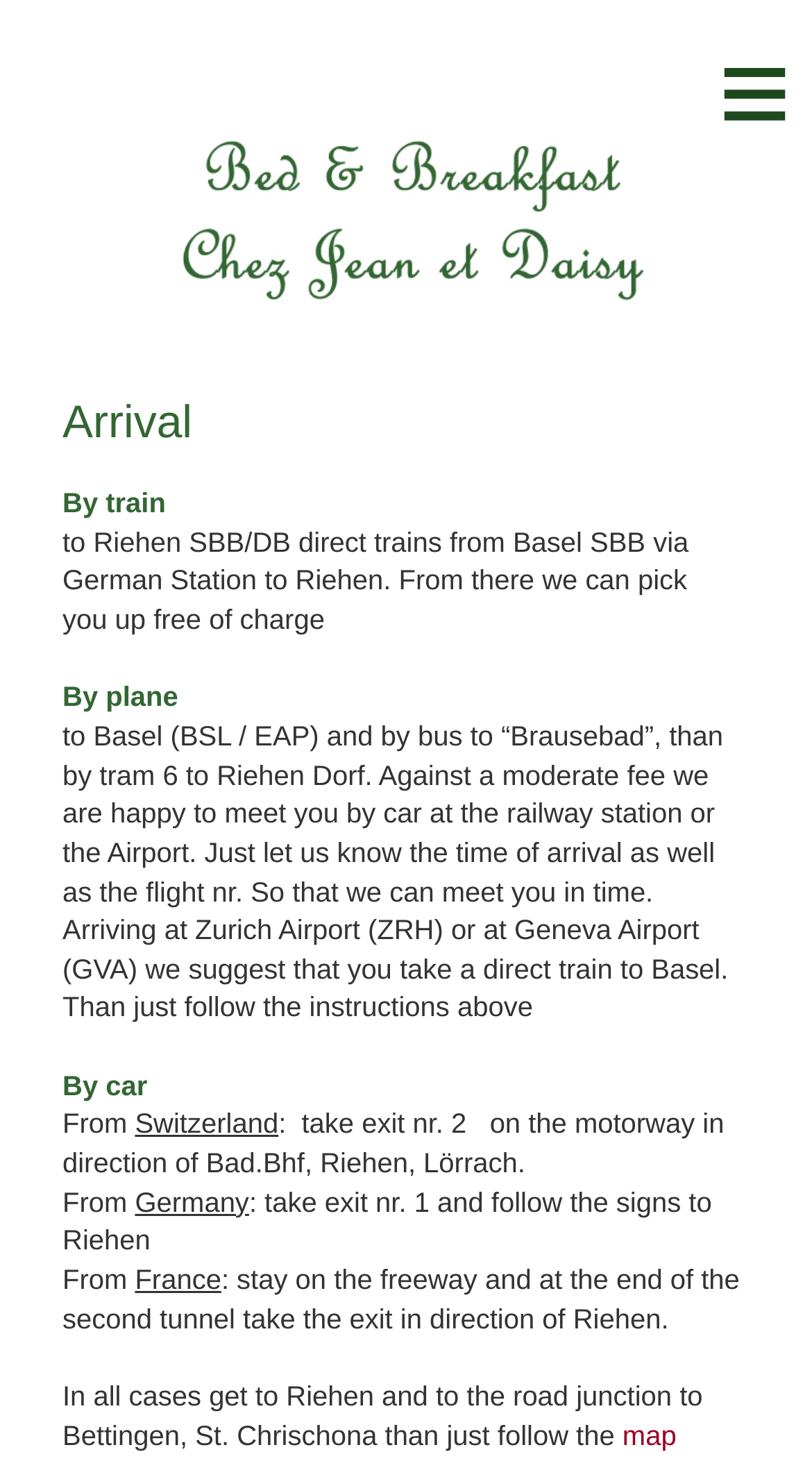Provide an in-depth caption for the contents of the webpage.

This webpage is about a Bed and Breakfast located in Riehen, near Basel, Switzerland. At the top of the page, there is a large image that spans the entire width of the page. Below the image, there is a heading titled "Arrival" that is centered on the page.

Under the "Arrival" heading, there are three sections of text that provide information on how to arrive at the Bed and Breakfast by train, plane, and car. The text is arranged in a vertical column, with each section separated by a small gap. The text is written in a clear and concise manner, providing detailed instructions on how to get to the Bed and Breakfast from different locations.

The train section is located at the top, followed by the plane section, and then the car section. Each section has a bold title, and the text is written in a smaller font size. There are no images or icons in these sections, only text.

At the bottom of the page, there is a link to a map, which is located on the right side of the page. This link is likely to provide a visual representation of the location of the Bed and Breakfast.

In the top-right corner of the page, there is a small icon with an "≡" symbol, which may be a menu or navigation button.